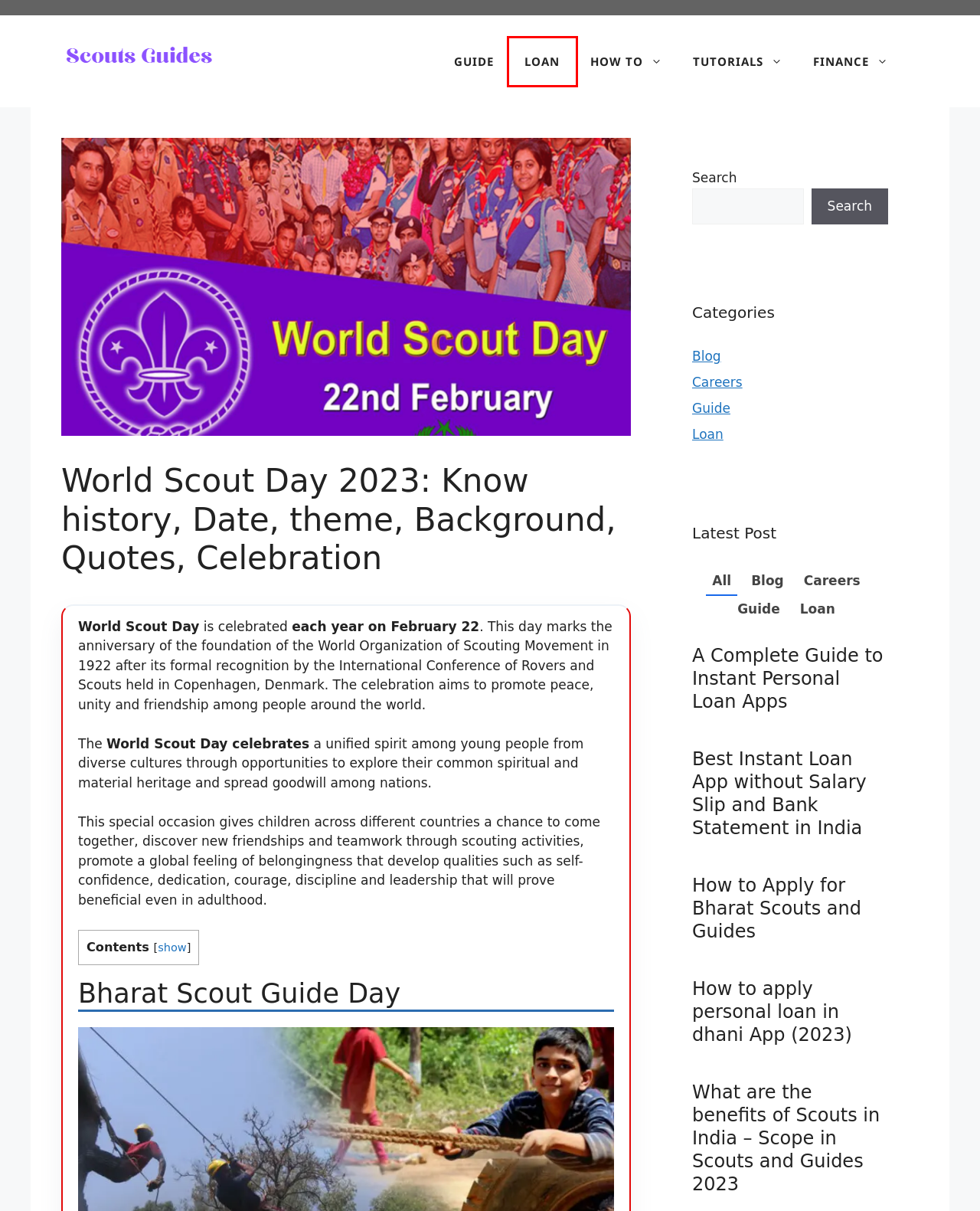Given a webpage screenshot featuring a red rectangle around a UI element, please determine the best description for the new webpage that appears after the element within the bounding box is clicked. The options are:
A. Which Is Better NCC Or Scout And Guide? A Detail Guide For 2023
B. How To Apply Personal Loan In Dhani App (2023) - Get Instant Loan Up To Rs...
C. What Are The Different Levels Of Scouts And Guides May 2024
D. Careers | Scout Guide Day
E. Loan | Scout Guide Day
F. Blog | Scout Guide Day
G. Scout Guides - The Bharat Scouts And Guides
H. Guide | Scout Guide Day

E